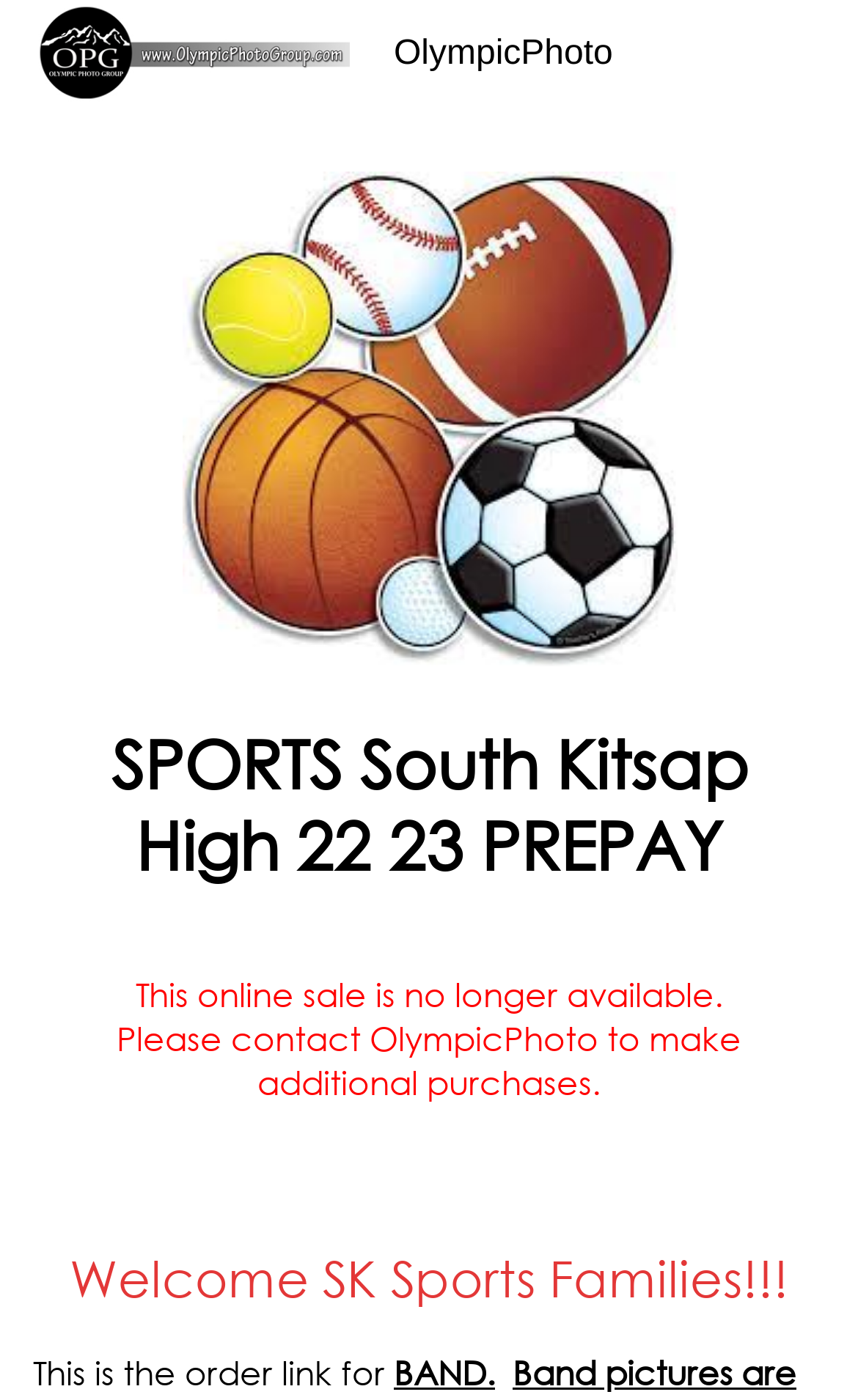Determine and generate the text content of the webpage's headline.

SPORTS South Kitsap High 22 23 PREPAY